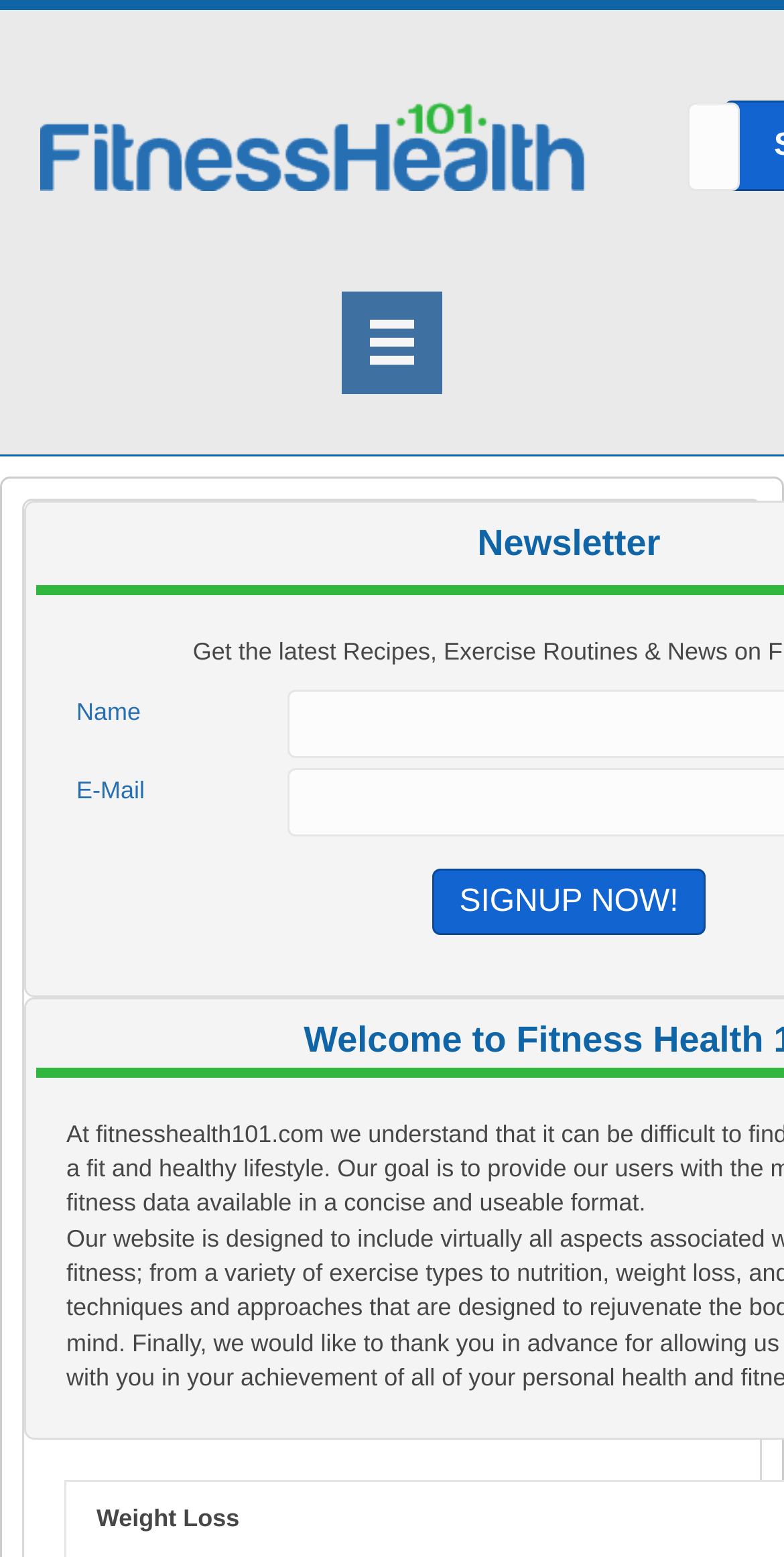What is the call-to-action on the menu?
Refer to the screenshot and respond with a concise word or phrase.

SIGNUP NOW!